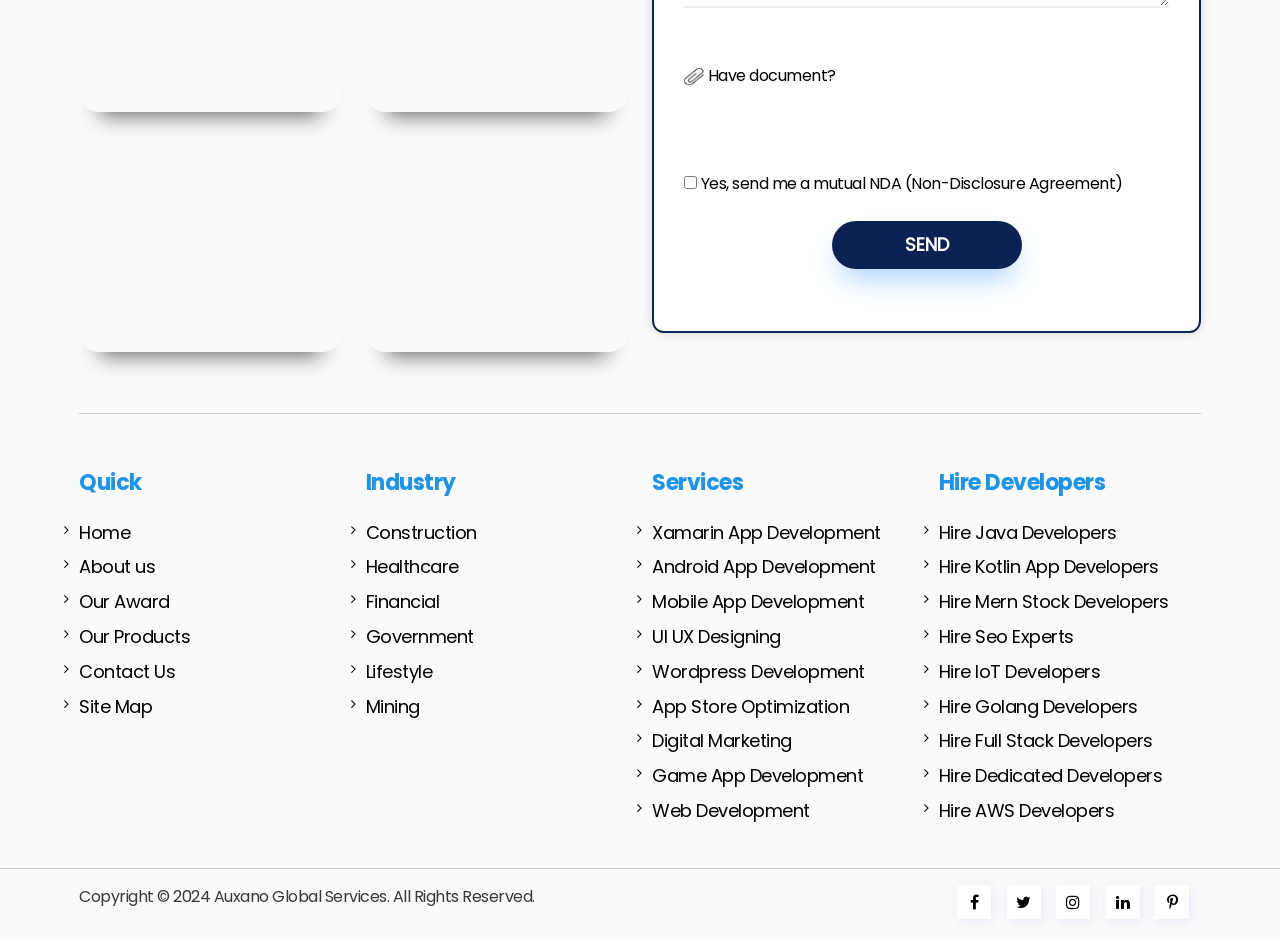Analyze the image and give a detailed response to the question:
What is the last link in the 'Services' section?

The 'Services' section has several links, and the last link is labeled as 'Web Development' with a bounding box coordinate of [0.509, 0.848, 0.714, 0.878].